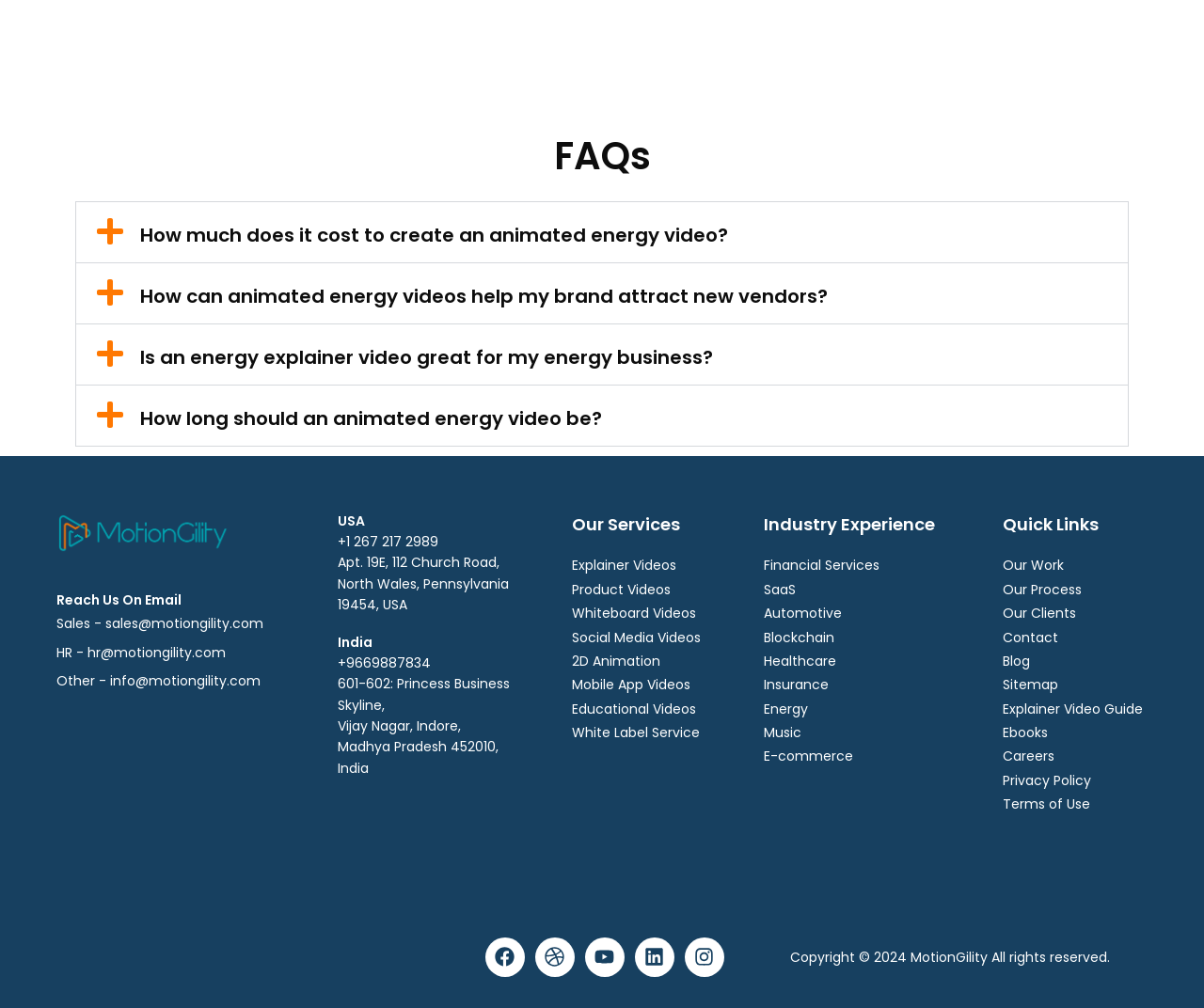What is the company name mentioned in the webpage? Please answer the question using a single word or phrase based on the image.

MotionGility